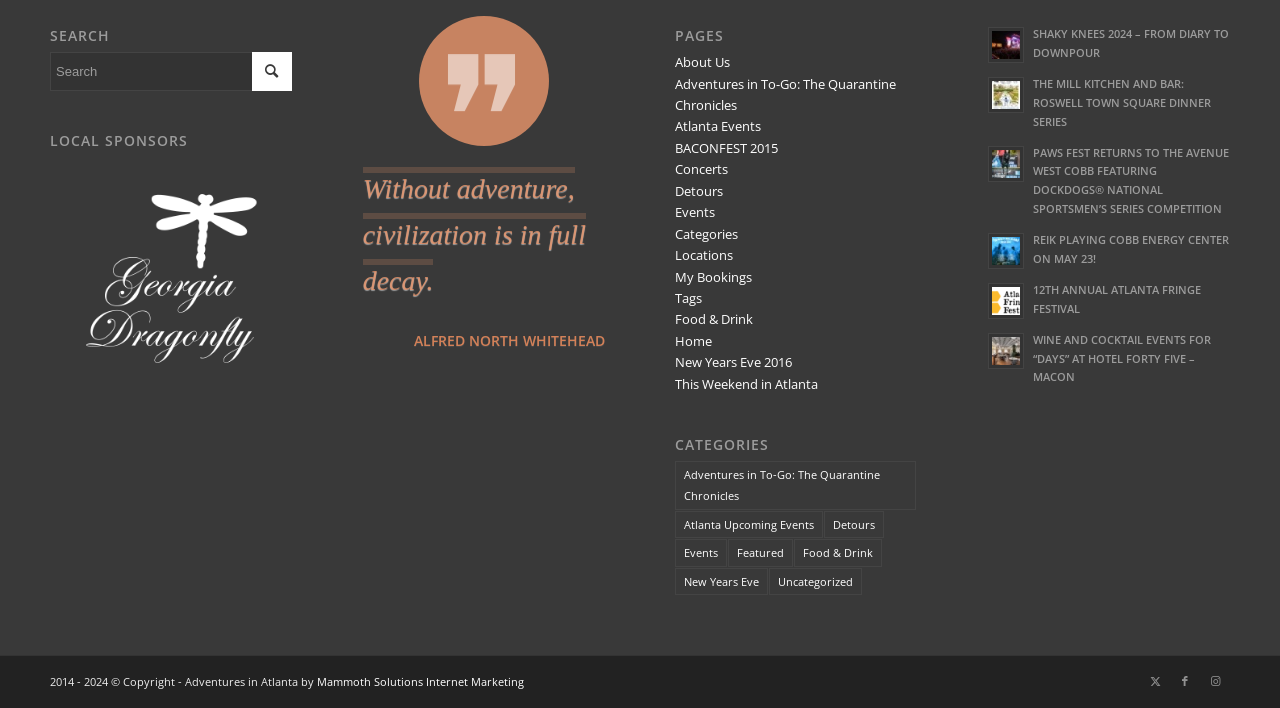Predict the bounding box of the UI element based on this description: "Lessons Learned and Reflections".

None